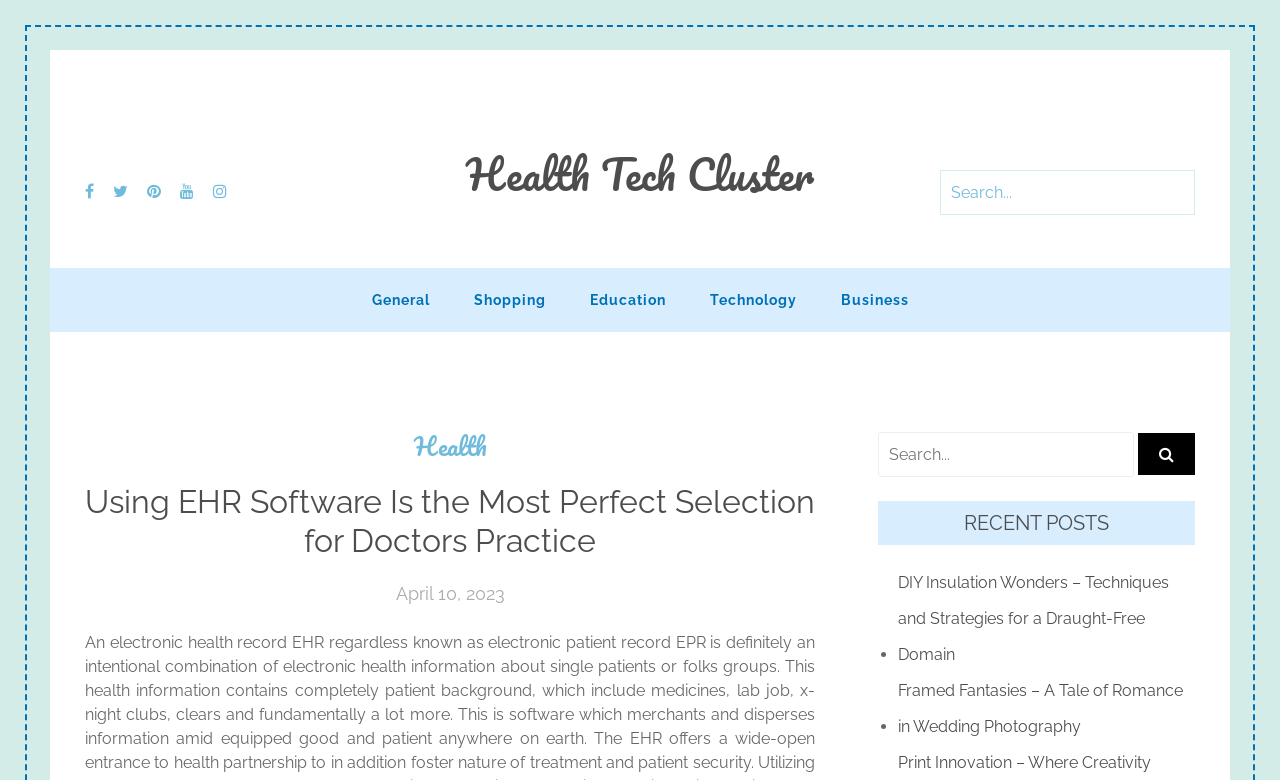Locate the bounding box coordinates of the area you need to click to fulfill this instruction: 'Search for something'. The coordinates must be in the form of four float numbers ranging from 0 to 1: [left, top, right, bottom].

[0.734, 0.218, 0.934, 0.276]